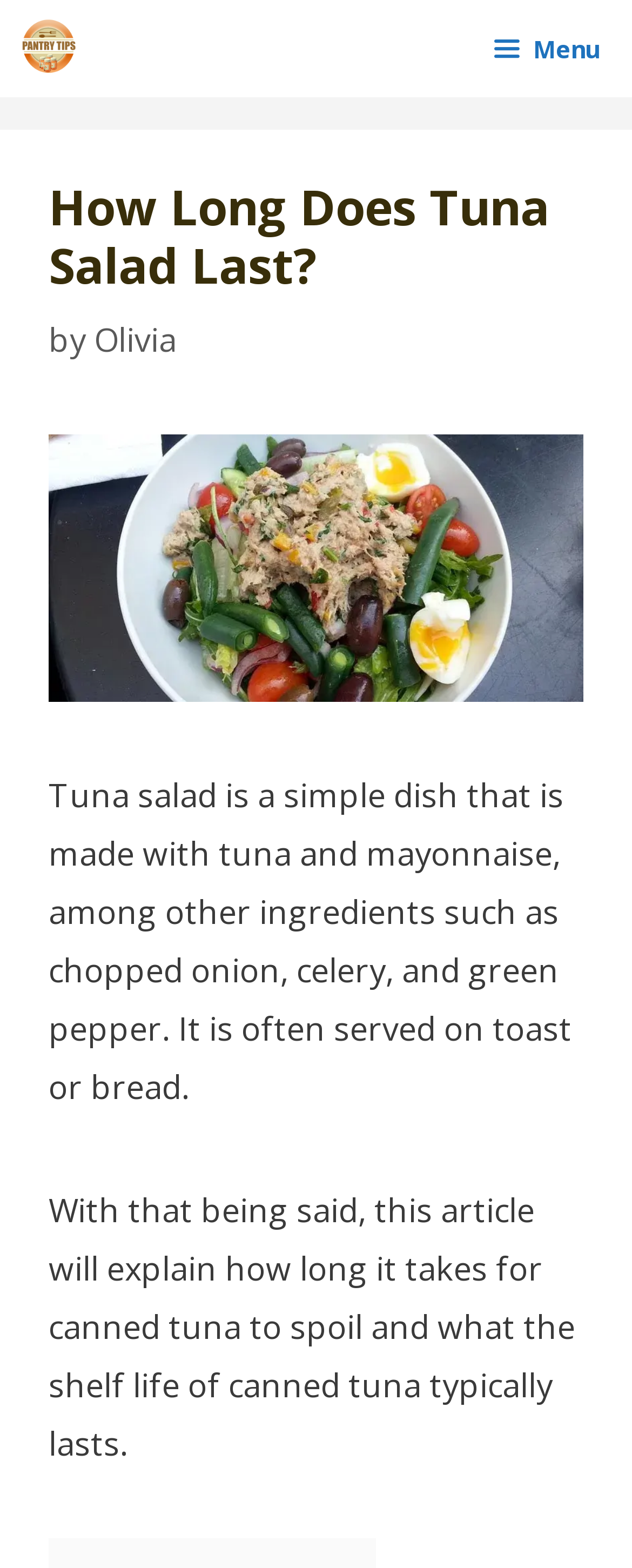What are some ingredients in tuna salad?
Please provide a detailed answer to the question.

The ingredients of tuna salad can be found in the first paragraph, which mentions that tuna salad is made with tuna and mayonnaise, among other ingredients such as chopped onion, celery, and green pepper.